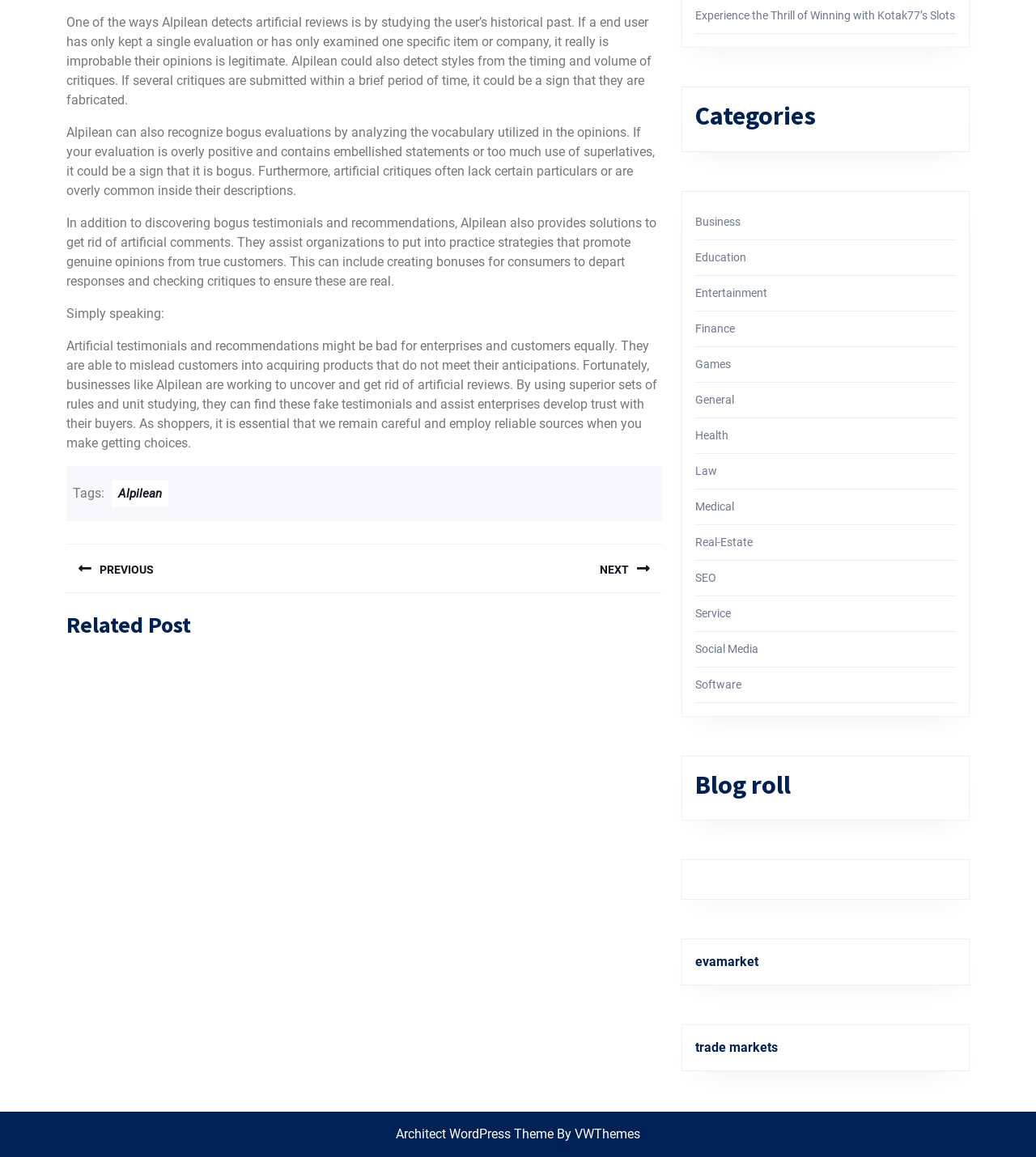Using the given description, provide the bounding box coordinates formatted as (top-left x, top-left y, bottom-right x, bottom-right y), with all values being floating point numbers between 0 and 1. Description: Architect WordPress Theme

[0.382, 0.973, 0.534, 0.987]